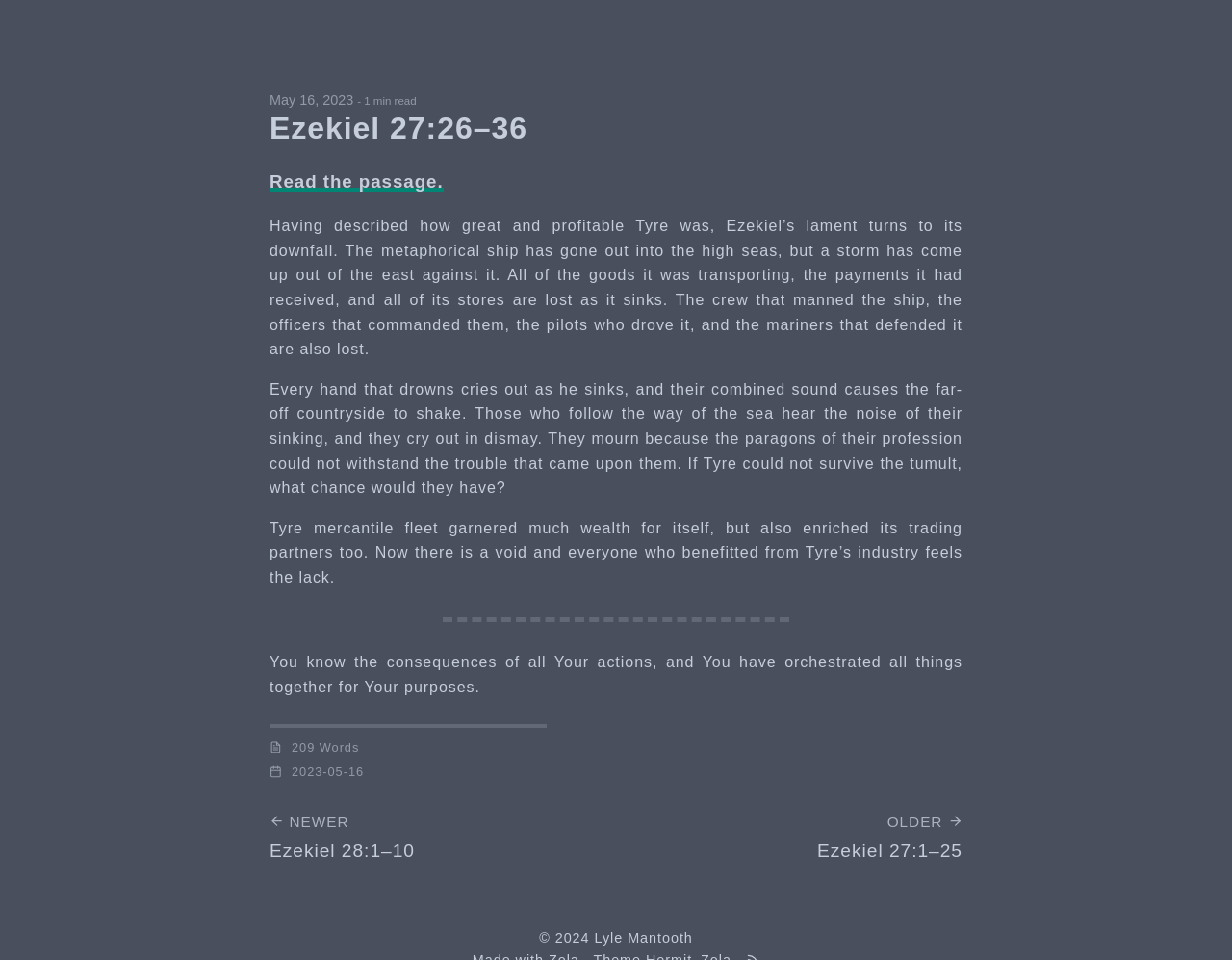What is the direction of the separator above the text 'You know the consequences of all Your actions...'?
Provide a comprehensive and detailed answer to the question.

I found the answer by looking at the separator element above the text 'You know the consequences of all Your actions...' and its orientation property which is set to 'horizontal'.